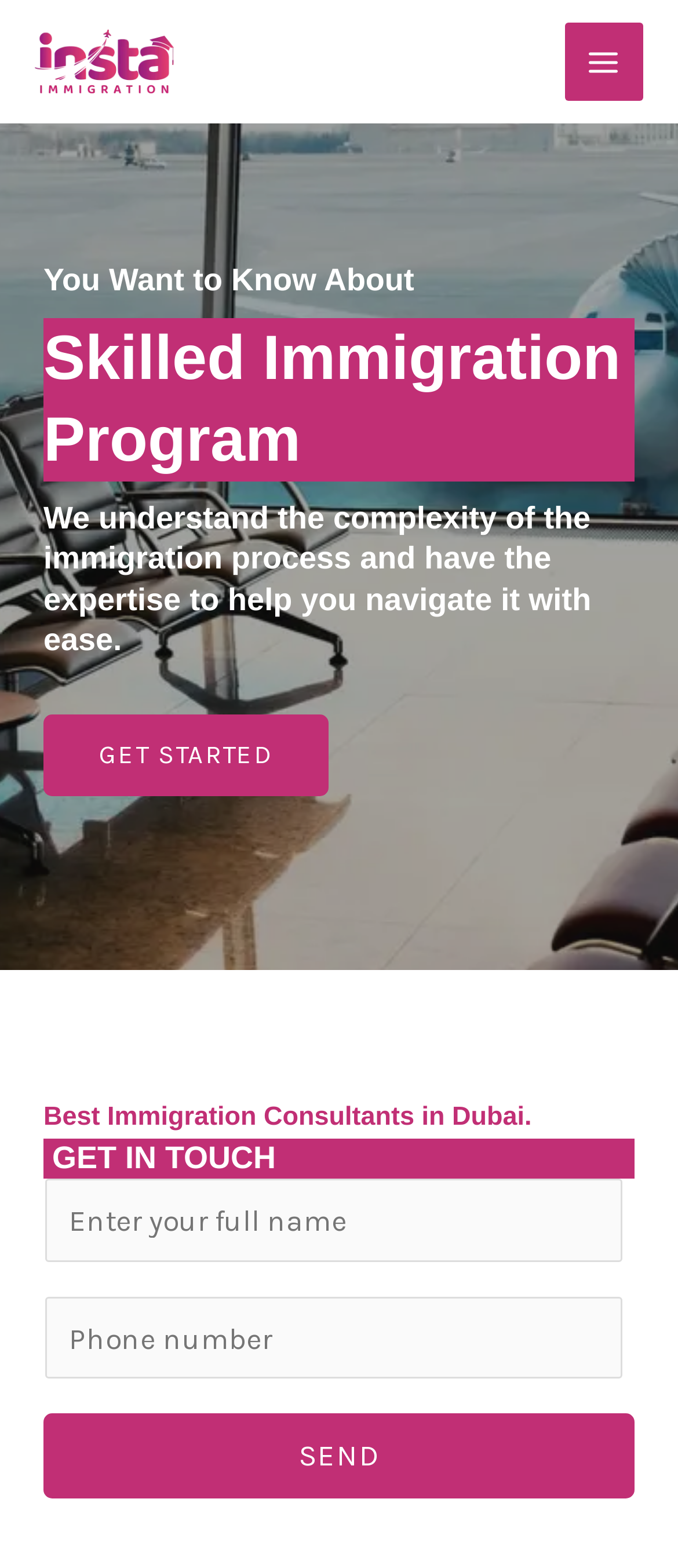What is the name of the immigration agency?
Ensure your answer is thorough and detailed.

The name of the immigration agency can be found in the link at the top of the webpage, which says 'Insta Immigration: #1 Immigration Agency in Dubai, UAE & GCC'.